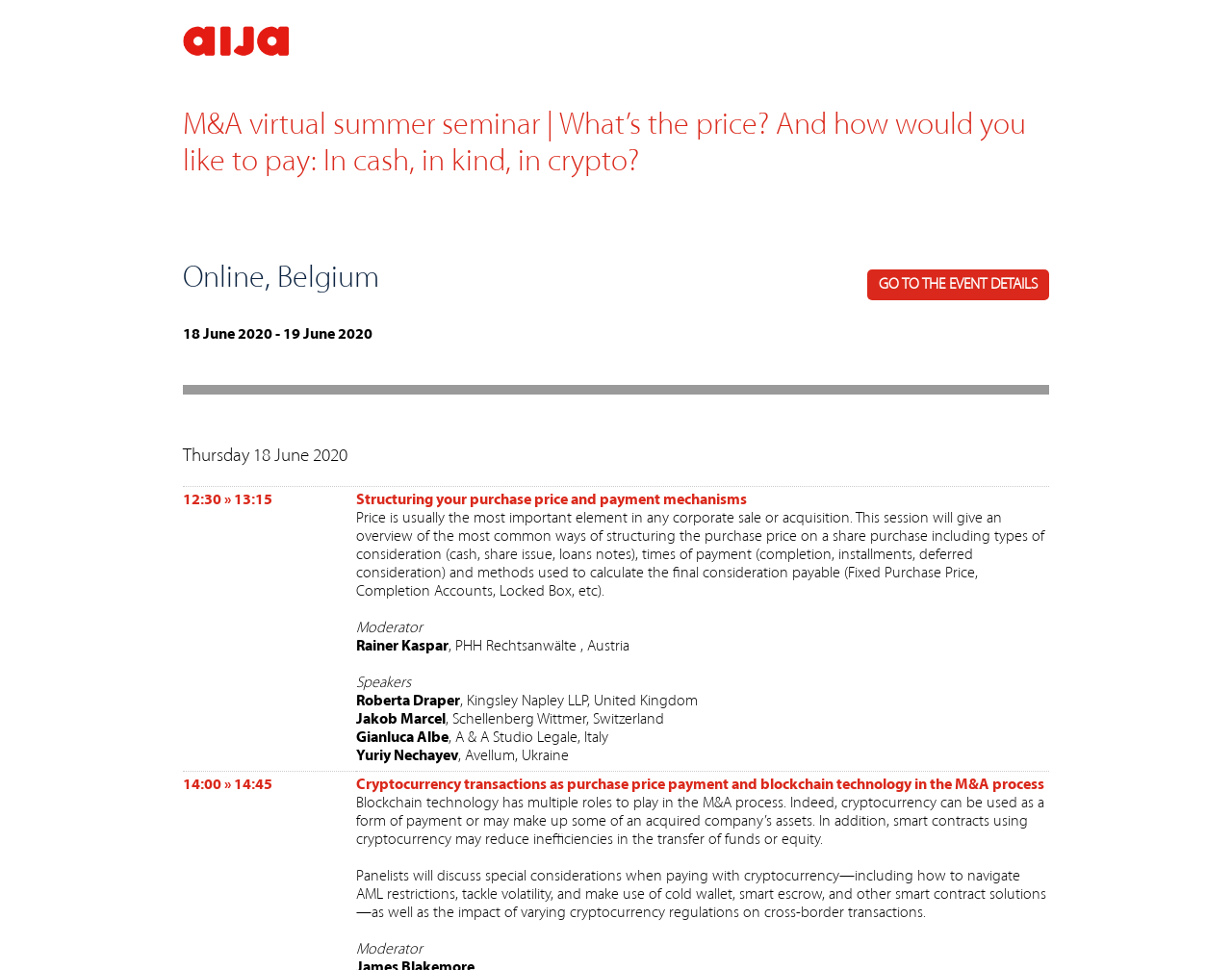Respond to the question below with a single word or phrase: Who is the moderator of the session?

Rainer Kaspar